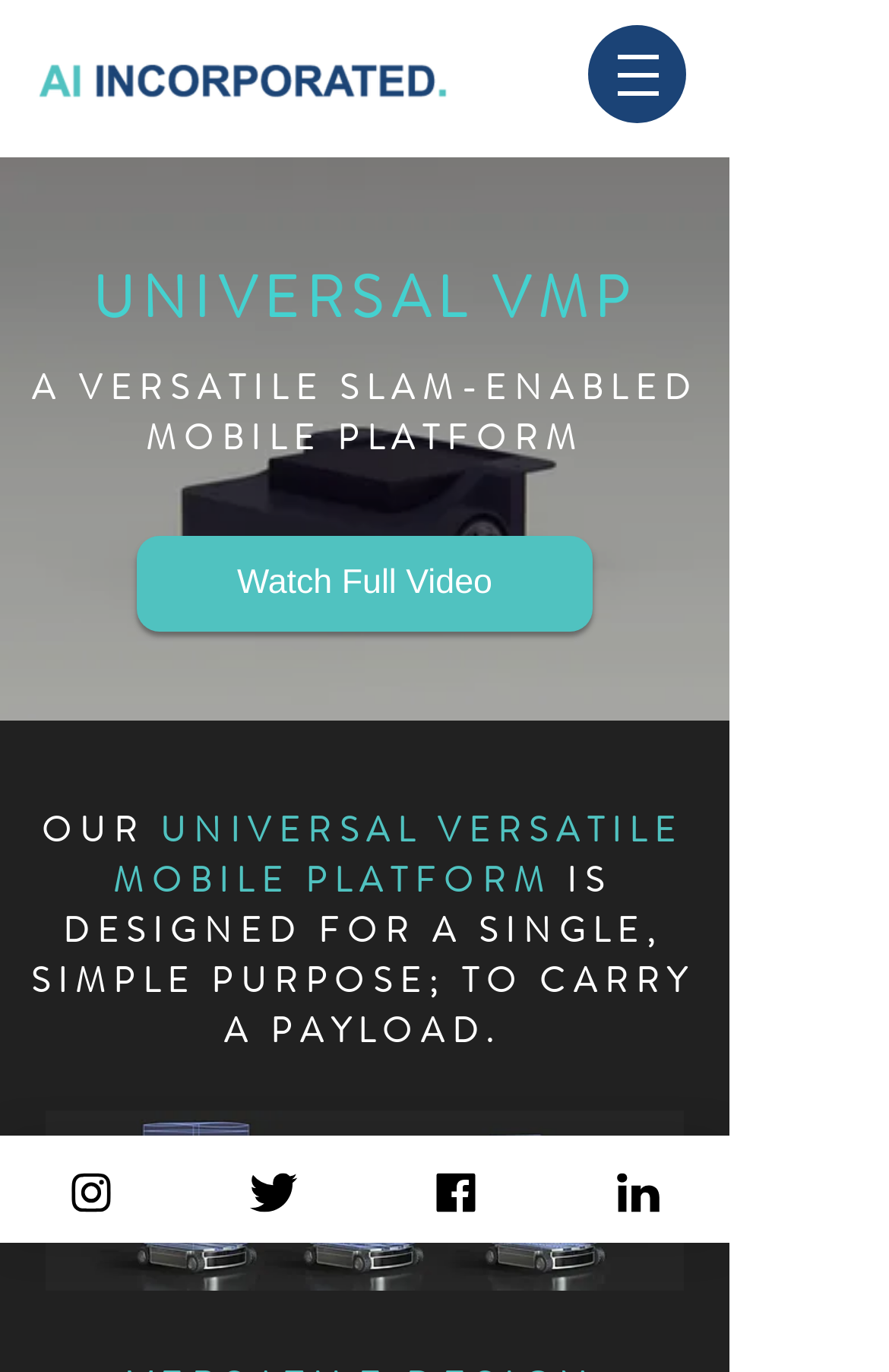What is the theme of the image at the bottom of the webpage?
Use the image to give a comprehensive and detailed response to the question.

The image at the bottom of the webpage is described as 'VMP payload variations', which suggests that it is related to the different payload options available for the Universal VMP.